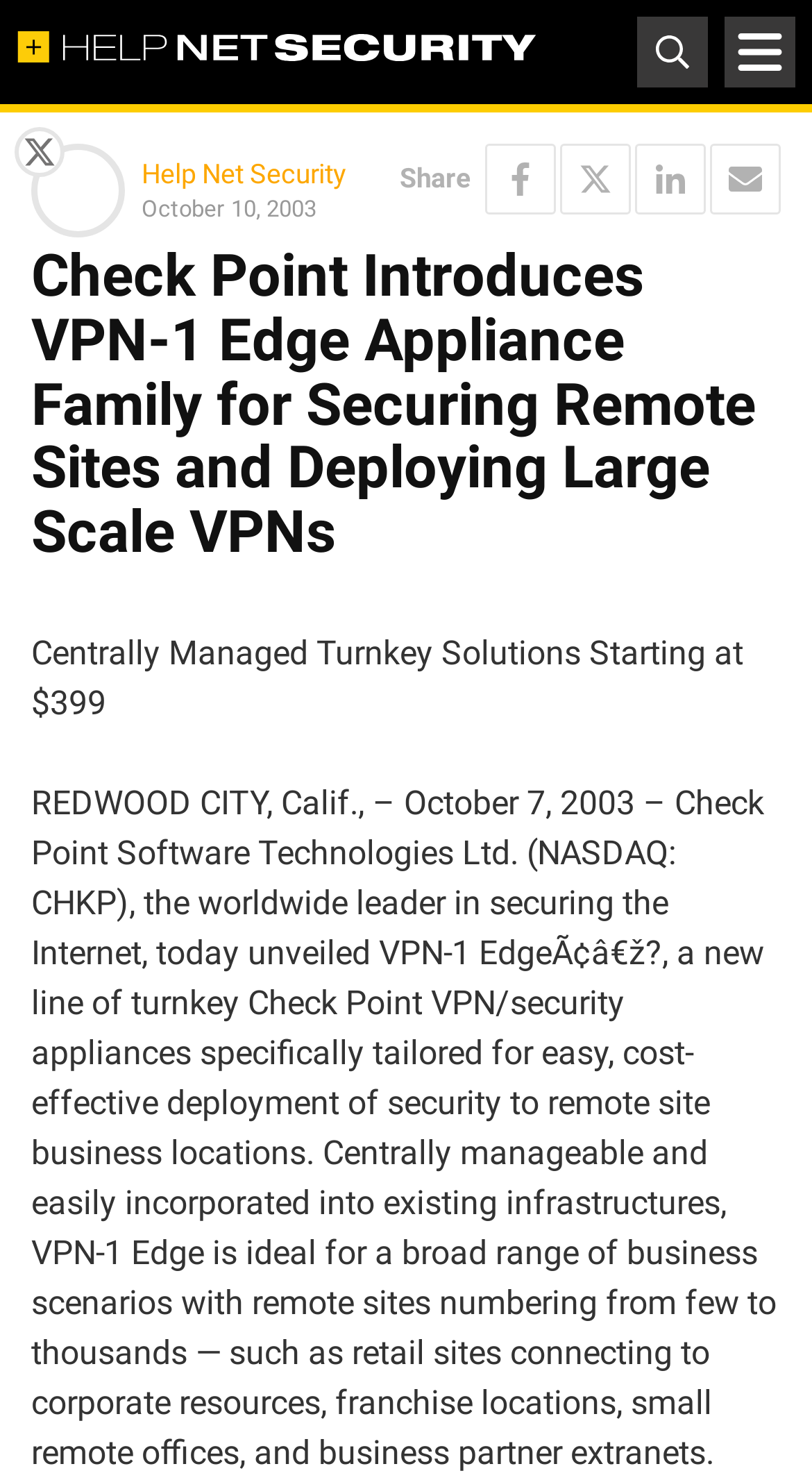Calculate the bounding box coordinates of the UI element given the description: "title="Follow me on Twitter @helpnetsecurity"".

[0.018, 0.086, 0.079, 0.12]